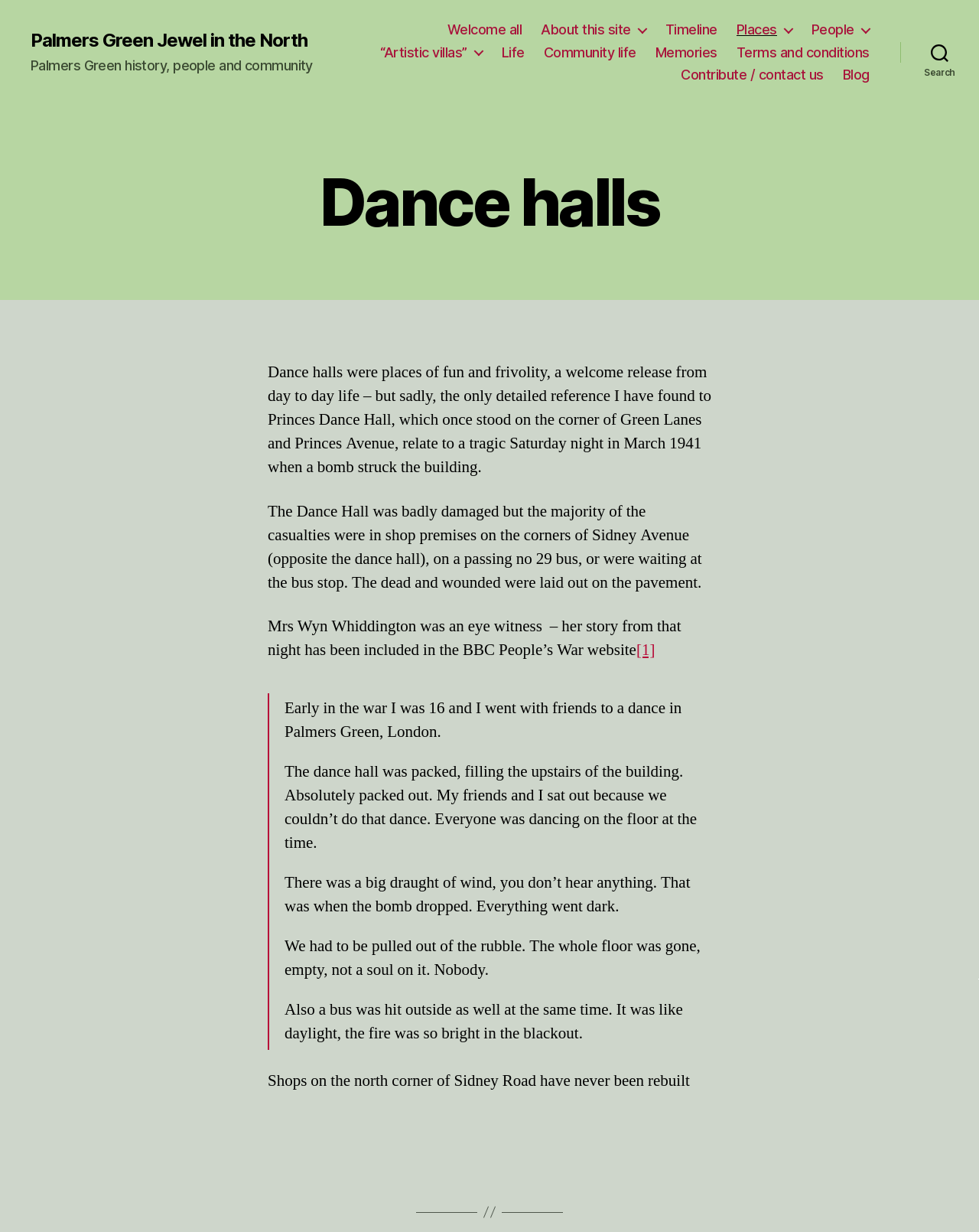Please provide a one-word or short phrase answer to the question:
Who was an eye witness to the bombing of the Dance Hall?

Mrs Wyn Whiddington